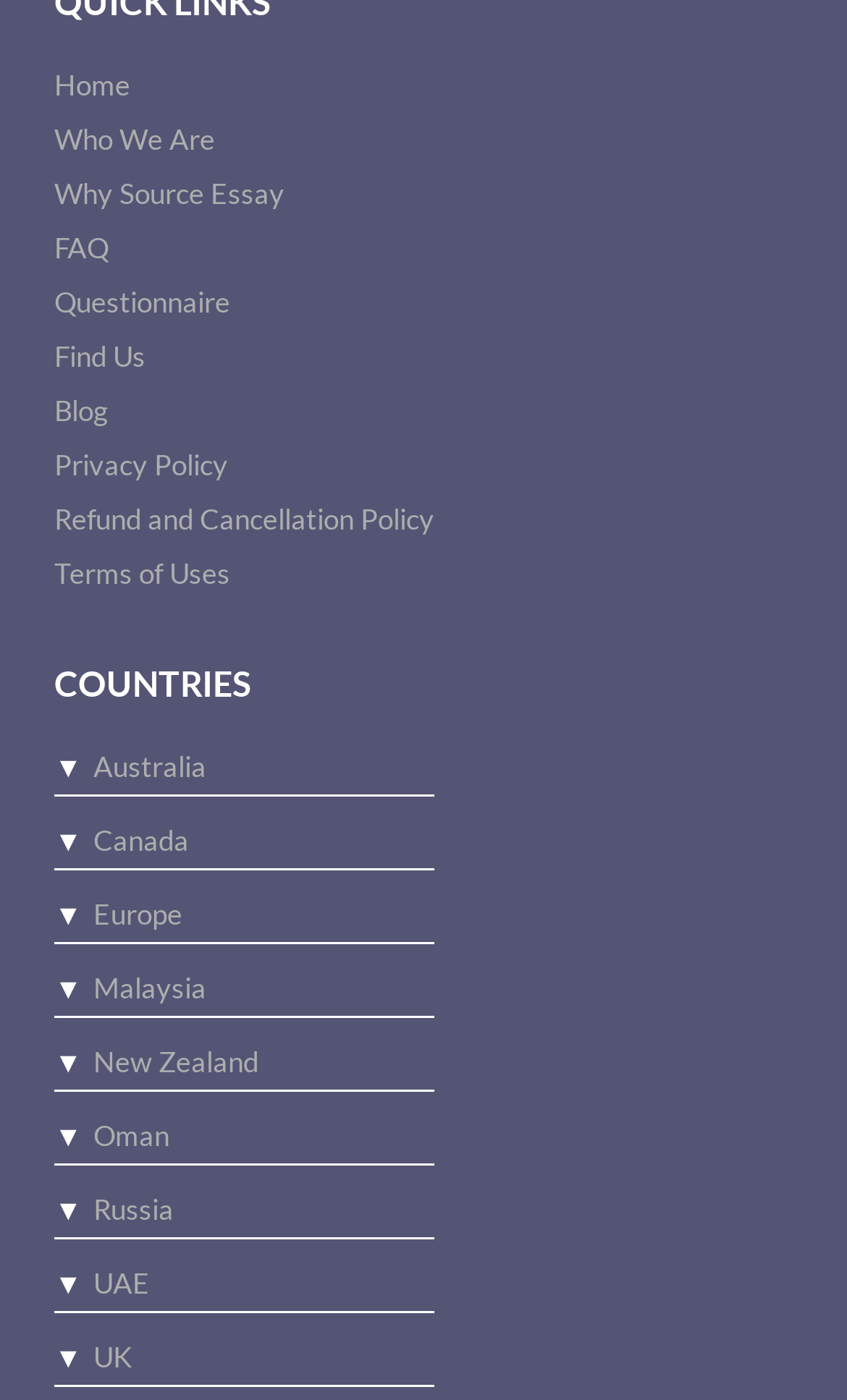Bounding box coordinates must be specified in the format (top-left x, top-left y, bottom-right x, bottom-right y). All values should be floating point numbers between 0 and 1. What are the bounding box coordinates of the UI element described as: Why Source Essay

[0.064, 0.125, 0.336, 0.15]